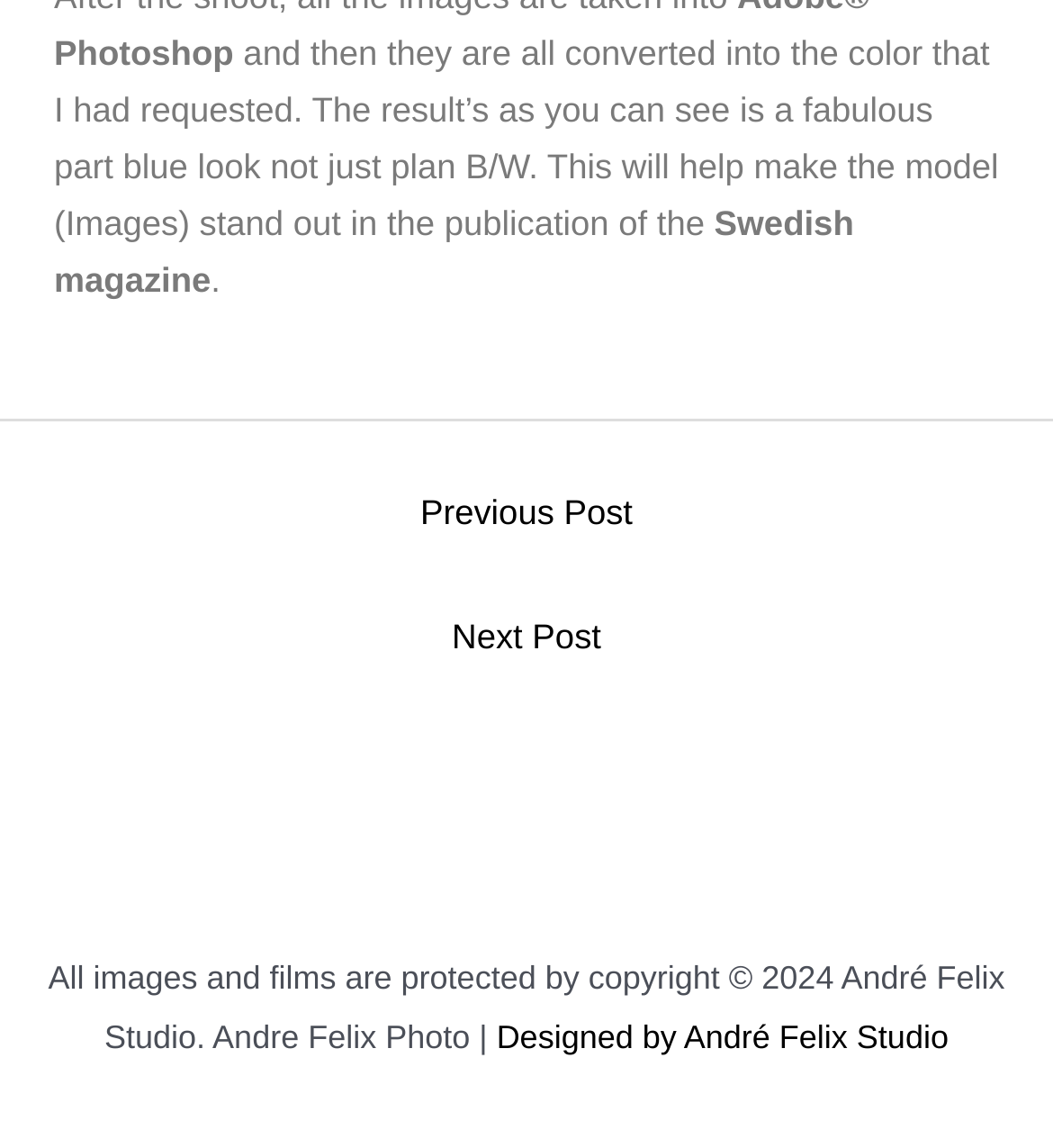How many navigation links are there?
Kindly answer the question with as much detail as you can.

The number of navigation links can be determined by looking at the navigation element with ID 42, which contains two link elements with IDs 72 and 73. These links have texts 'Previous Post' and 'Next Post' respectively, and are located within the navigation element.